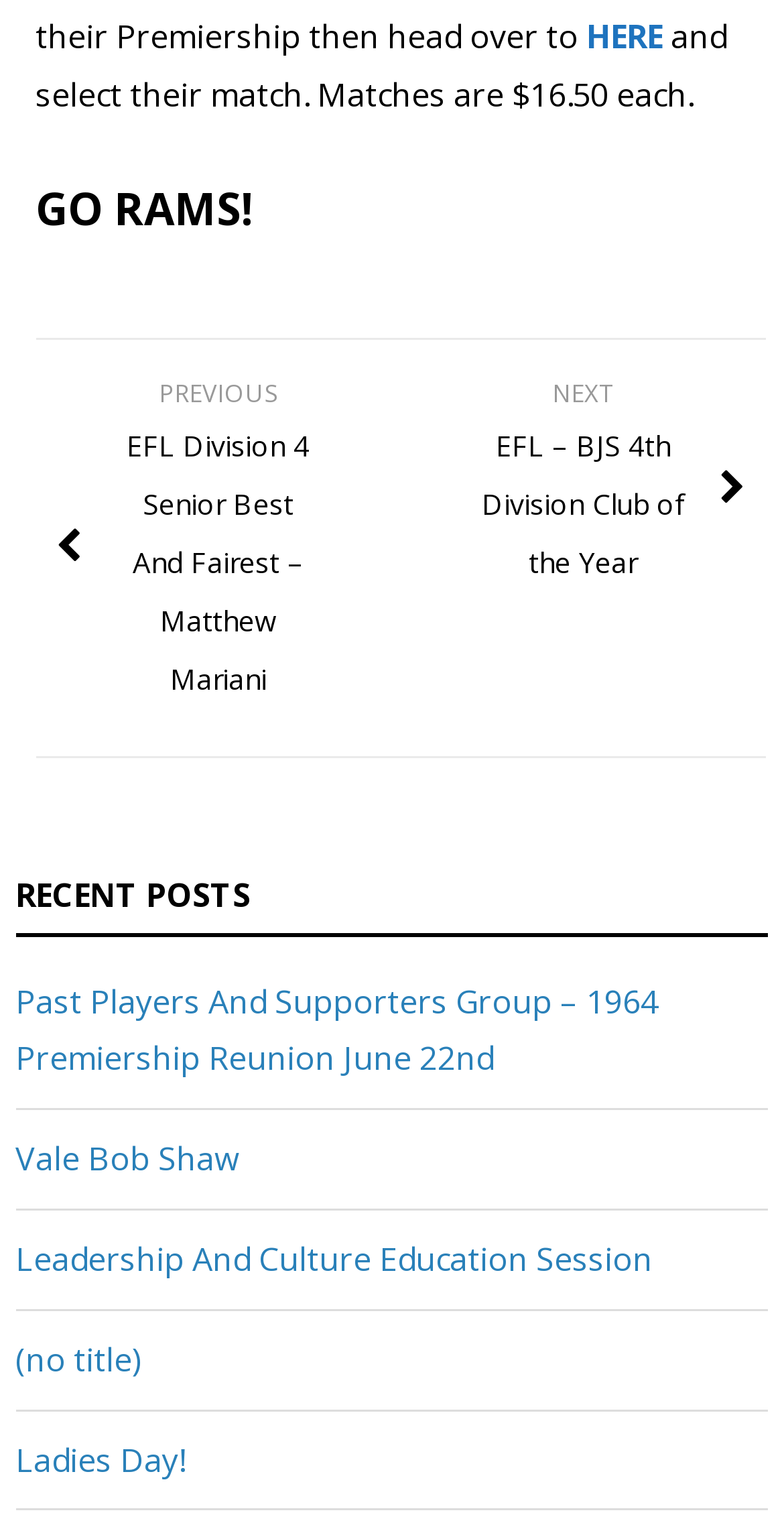Can you identify the bounding box coordinates of the clickable region needed to carry out this instruction: 'Learn about biotech news'? The coordinates should be four float numbers within the range of 0 to 1, stated as [left, top, right, bottom].

None